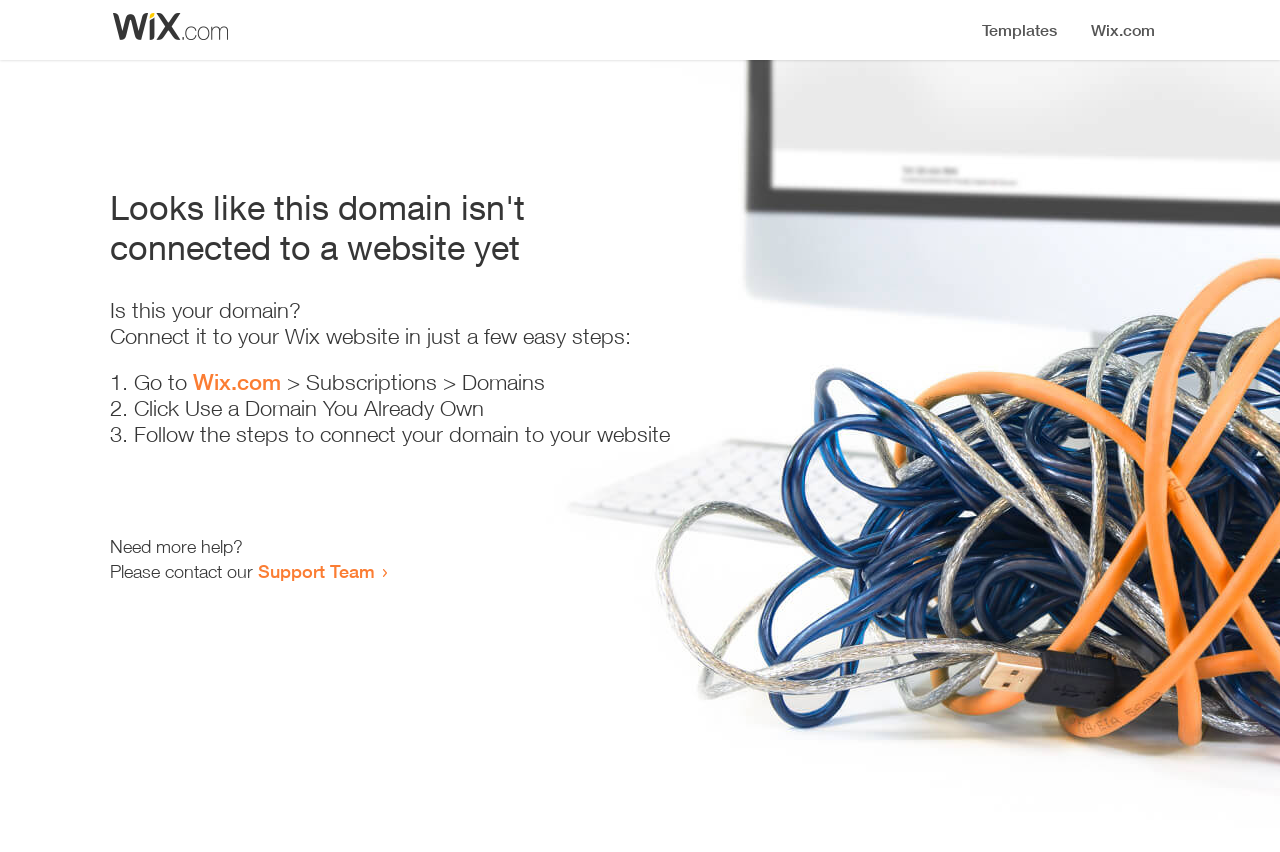Extract the main title from the webpage and generate its text.

Looks like this domain isn't
connected to a website yet